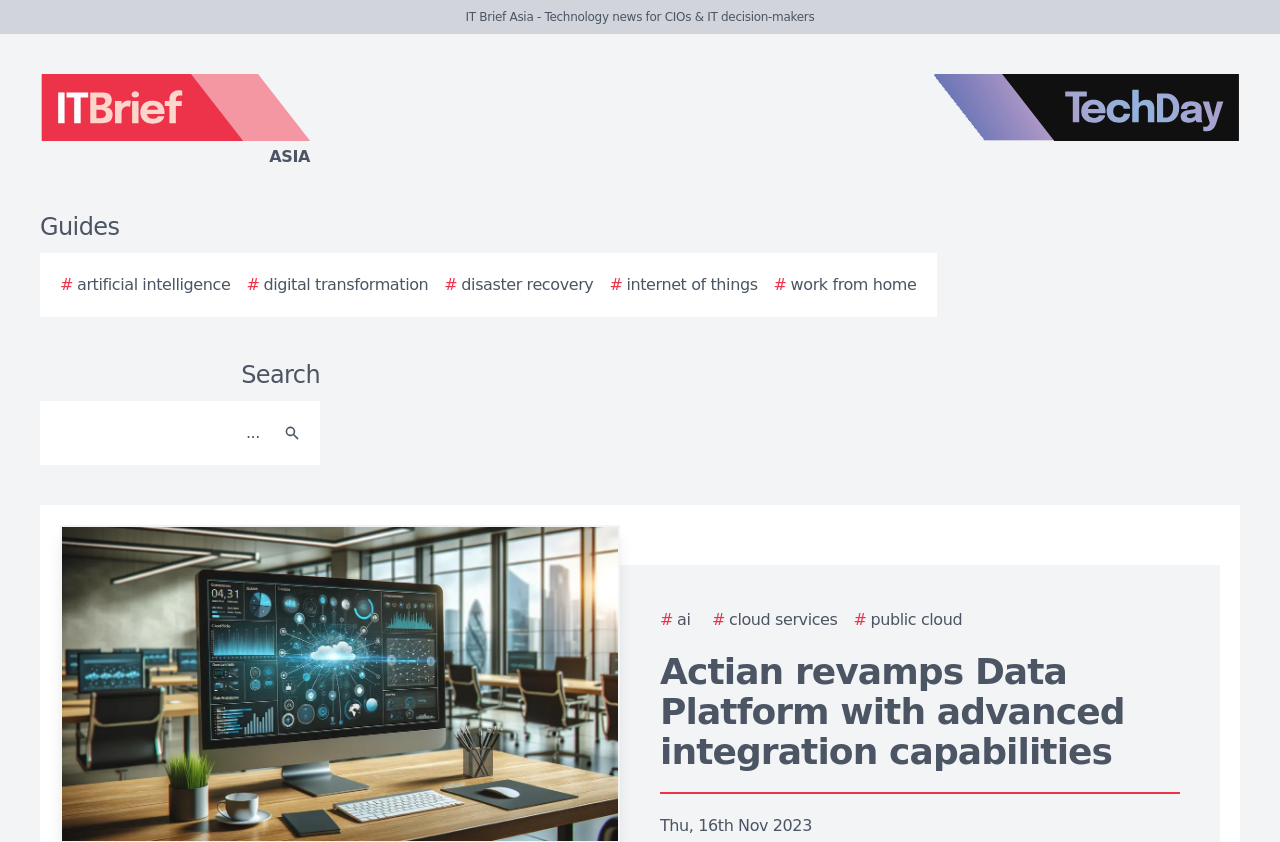Provide the bounding box for the UI element matching this description: "# work from home".

[0.604, 0.324, 0.716, 0.353]